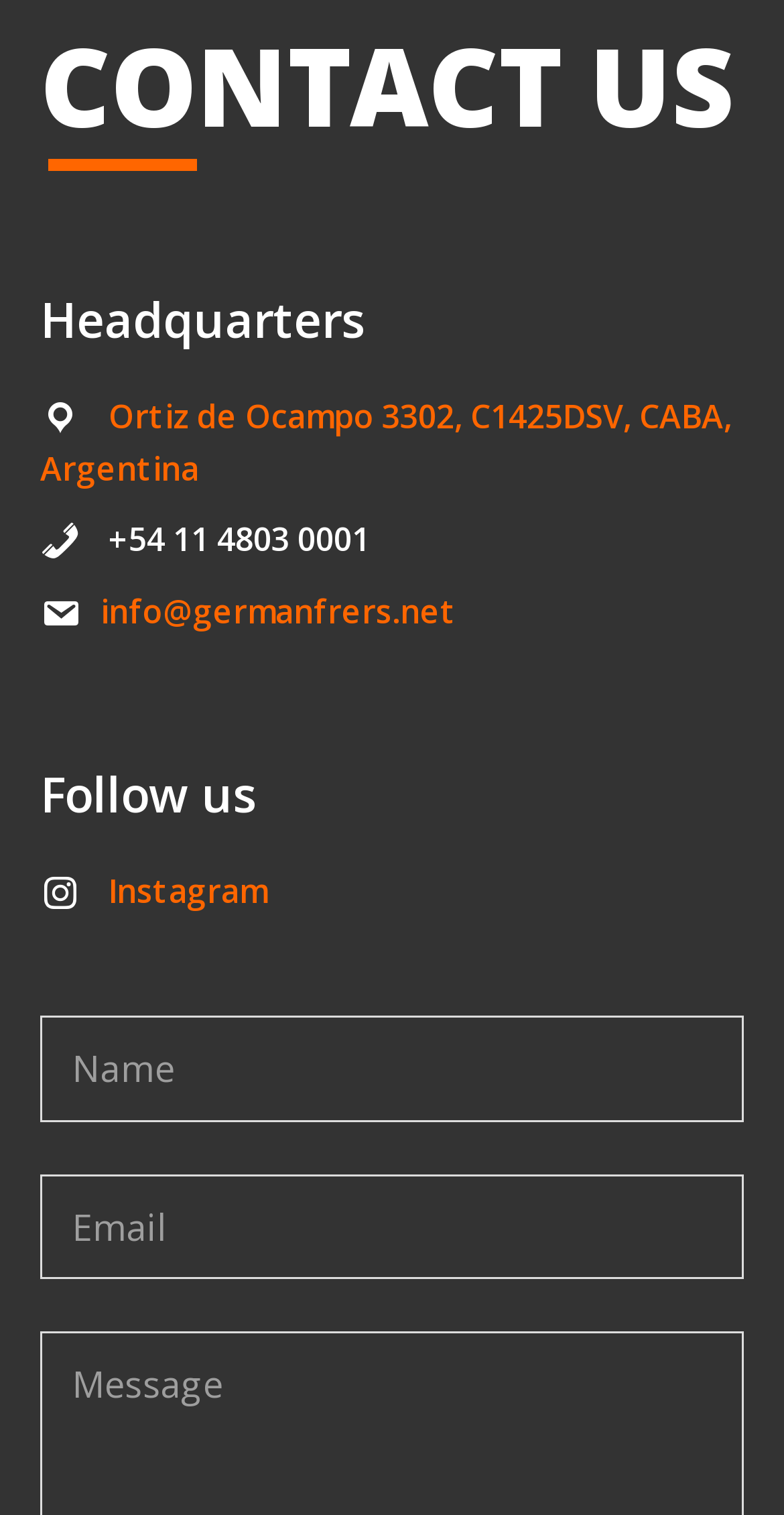What is the phone number for contact?
Answer the question with a single word or phrase by looking at the picture.

+54 11 4803 0001